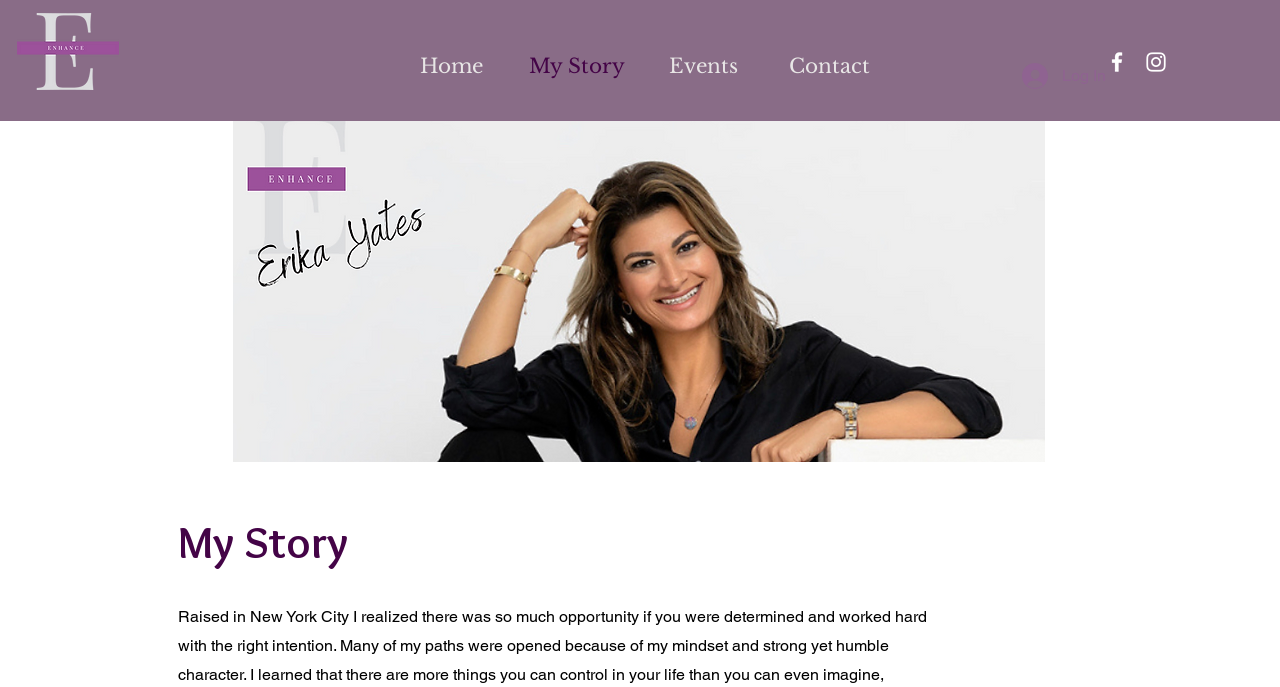Give a detailed overview of the webpage's appearance and contents.

The webpage is titled "My Story | Enhance Coaching" and features an Enhance logo at the top left corner. Below the logo, there is a social bar with two links on the top right corner. 

A navigation menu labeled "Site" spans the entire width of the page, just below the top edge. The menu contains four links: "Home", "My Story", "Events", and "Contact", arranged from left to right.

To the right of the navigation menu, there is a "Log In" button. Above the button, there is a small image, and to the left of the button, there is a larger image titled "Vision (1).PNG" that occupies a significant portion of the page.

The main content of the page is headed by a heading element labeled "My Story", positioned near the bottom of the page.